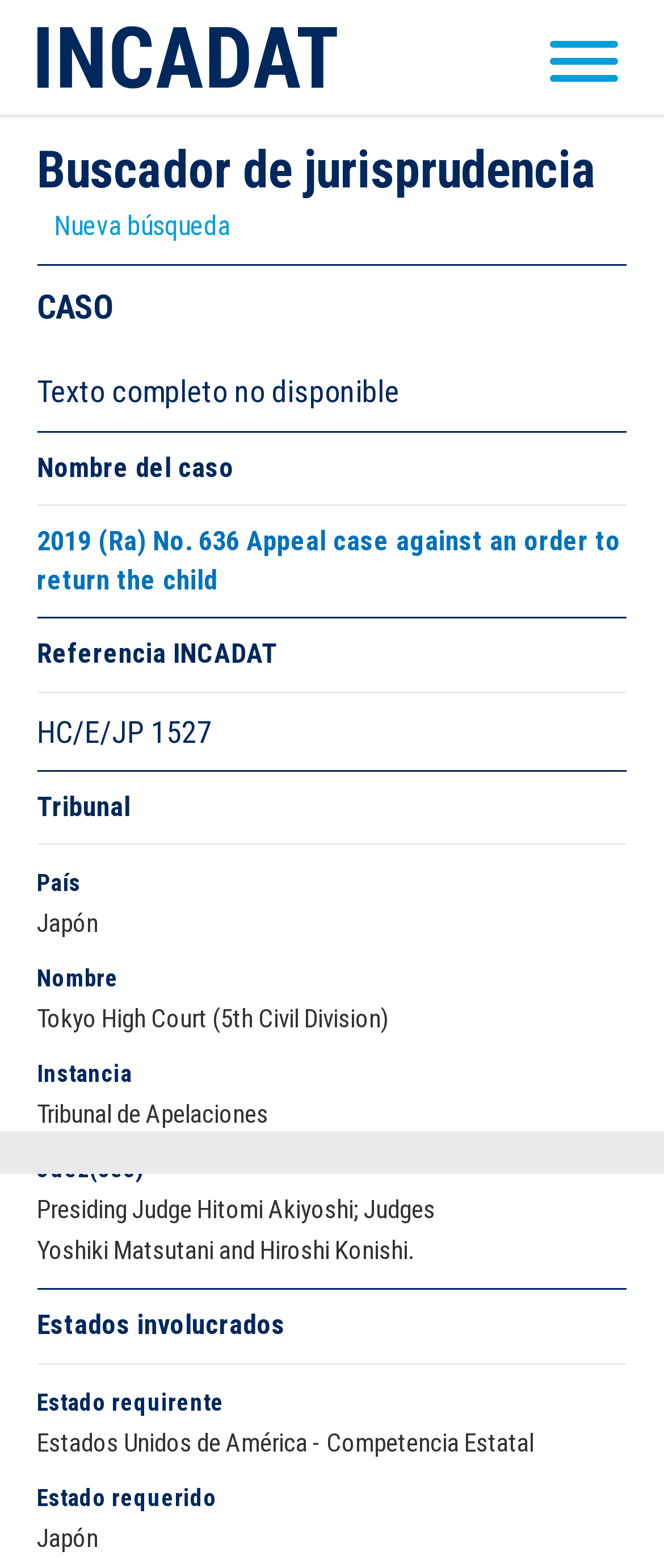Elaborate on the webpage's design and content in a detailed caption.

The webpage appears to be a case details page, specifically for the "2019 (Ra) No. 636 Appeal case against an order to return the child" case. At the top, there is a link and an image, likely a logo or icon, positioned side by side. Below them, there is a button located at the top right corner of the page.

The main content of the page is divided into sections, each with a heading. The first section is titled "Buscador de jurisprudencia" and has a link labeled "Nueva búsqueda" below it. The next section is titled "CASO" and contains an article with a heading "2019 (Ra) No. 636 Appeal case against an order to return the child", which is the title of the case.

Below this section, there are several articles, each with its own heading and content. The headings include "Nombre del caso", "Referencia INCADAT", "Tribunal", and "Estados involucrados". The content of these articles includes details about the case, such as the country involved (Japan), the court (Tokyo High Court), and the judges presiding over the case.

Throughout the page, there are several static text elements that provide additional information about the case, including the full text of the case, which is not available. The text elements are organized in a clear and structured manner, making it easy to read and understand the details of the case.